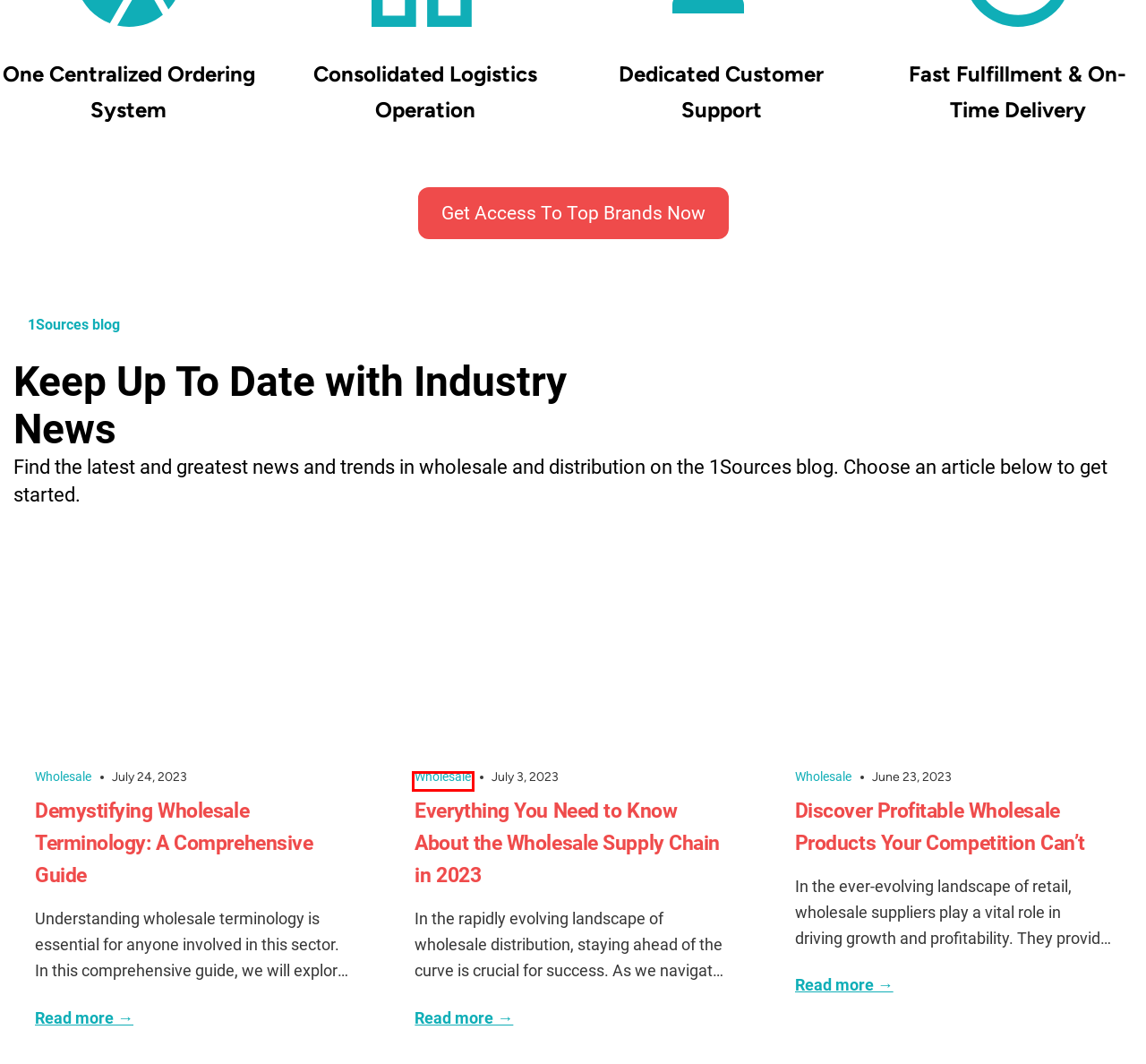You are looking at a webpage screenshot with a red bounding box around an element. Pick the description that best matches the new webpage after interacting with the element in the red bounding box. The possible descriptions are:
A. Demystifying Wholesale Terminology: A Comprehensive Guide
B. Discover Profitable Wholesale Products Your Competition Can’t
C. 1Sources Privacy Policy | The Best Wholesale Distributor
D. Wholesale Archives - 1Sources
E. Contact 1Sources For A Free Quote Today!
F. Everything You Need to Know About the Wholesale Supply Chain in 2023
G. The Only Wholesale Distribution Accelerator You Need
H. Free E-Commerce Wholesale Distribution Articles | 1Sources

D